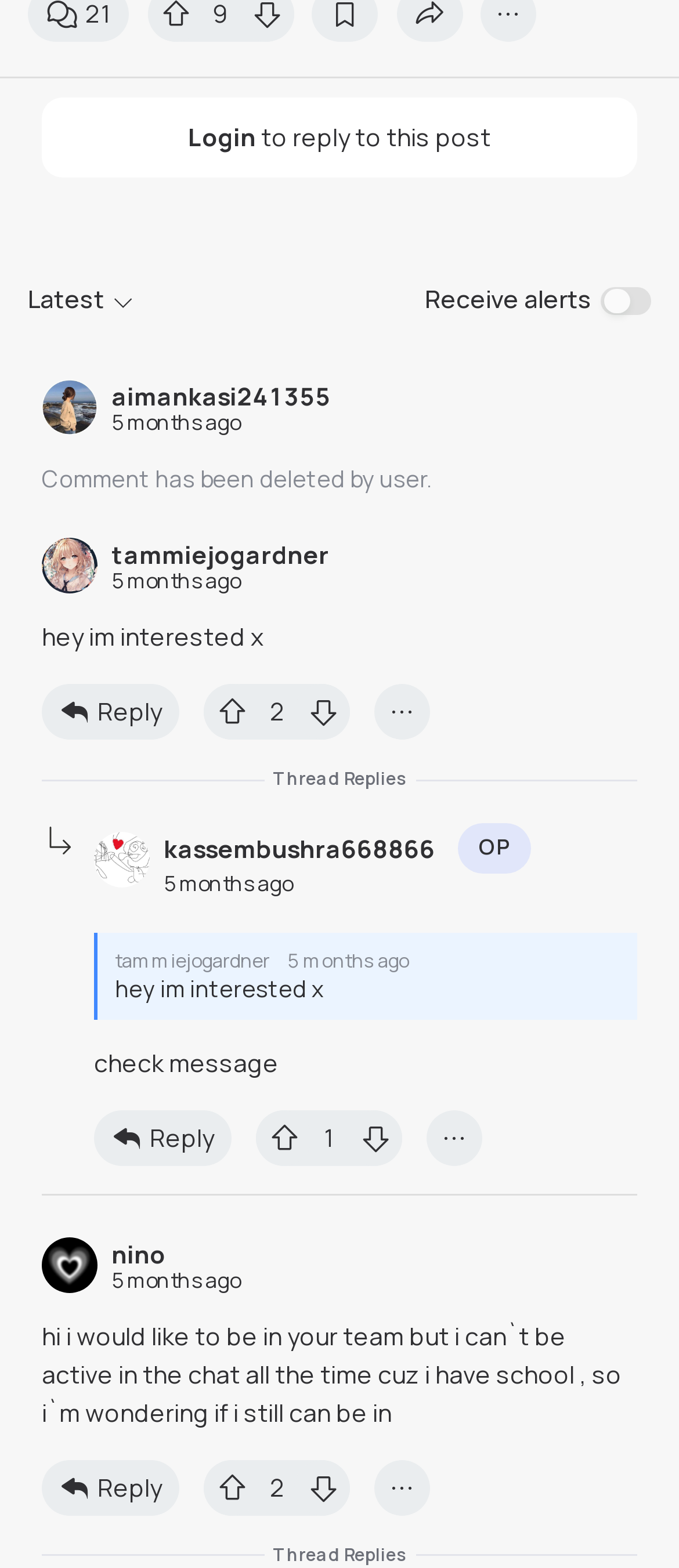Please determine the bounding box coordinates for the element with the description: "Store".

[0.062, 0.05, 0.241, 0.094]